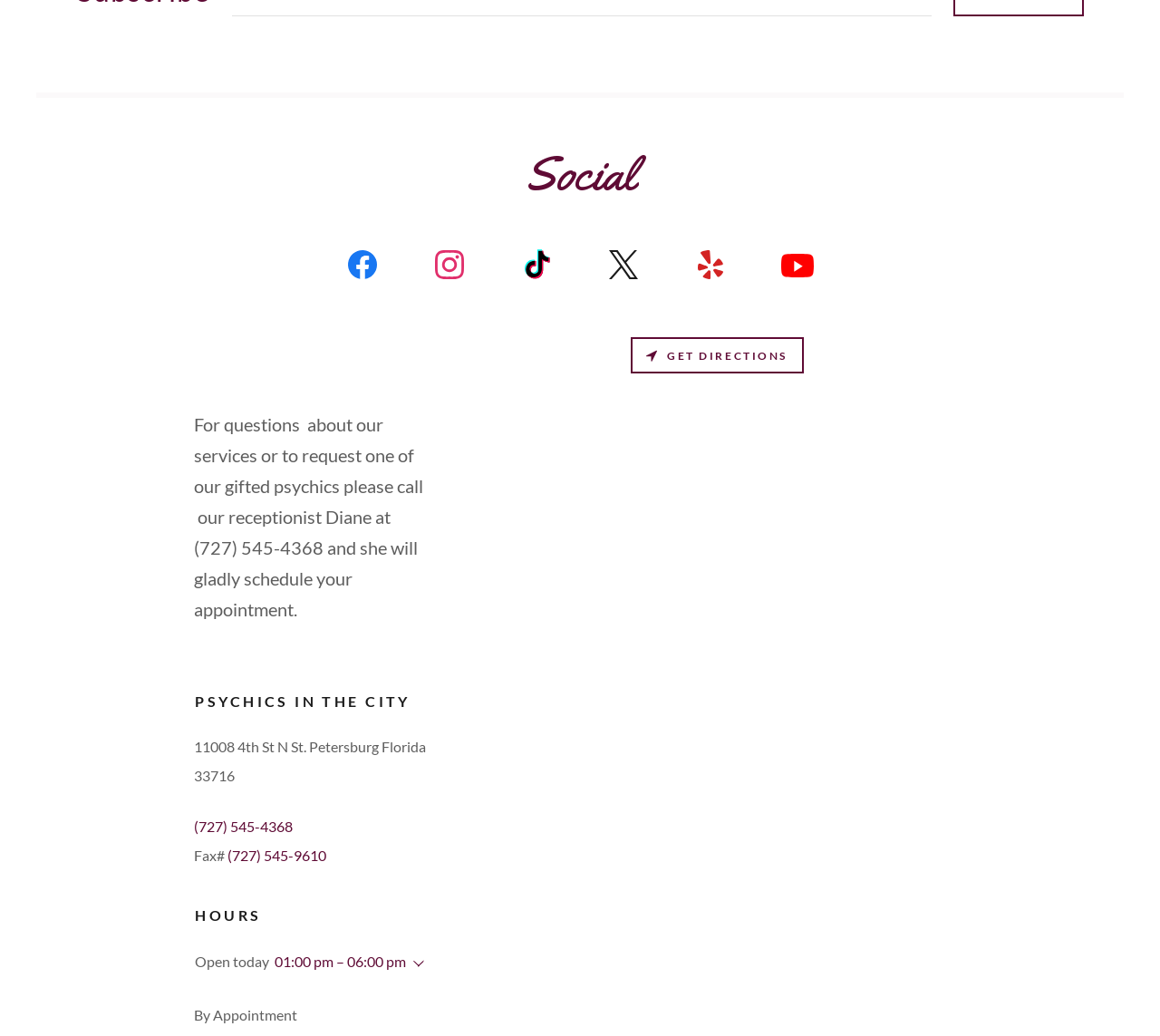Please identify the bounding box coordinates of the element's region that I should click in order to complete the following instruction: "Call the receptionist Diane at". The bounding box coordinates consist of four float numbers between 0 and 1, i.e., [left, top, right, bottom].

[0.168, 0.399, 0.365, 0.51]